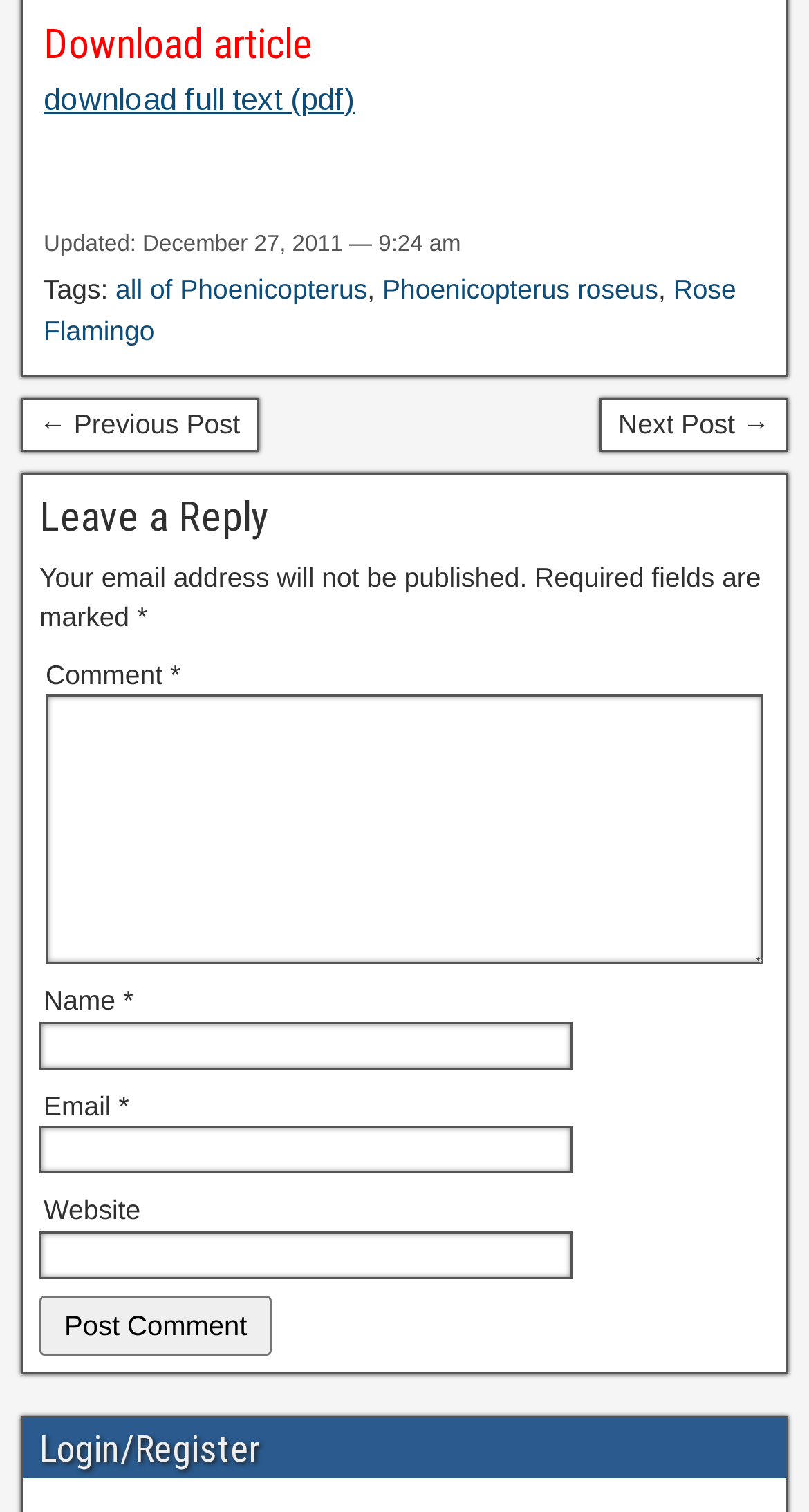Please give the bounding box coordinates of the area that should be clicked to fulfill the following instruction: "download full text". The coordinates should be in the format of four float numbers from 0 to 1, i.e., [left, top, right, bottom].

[0.054, 0.053, 0.438, 0.076]